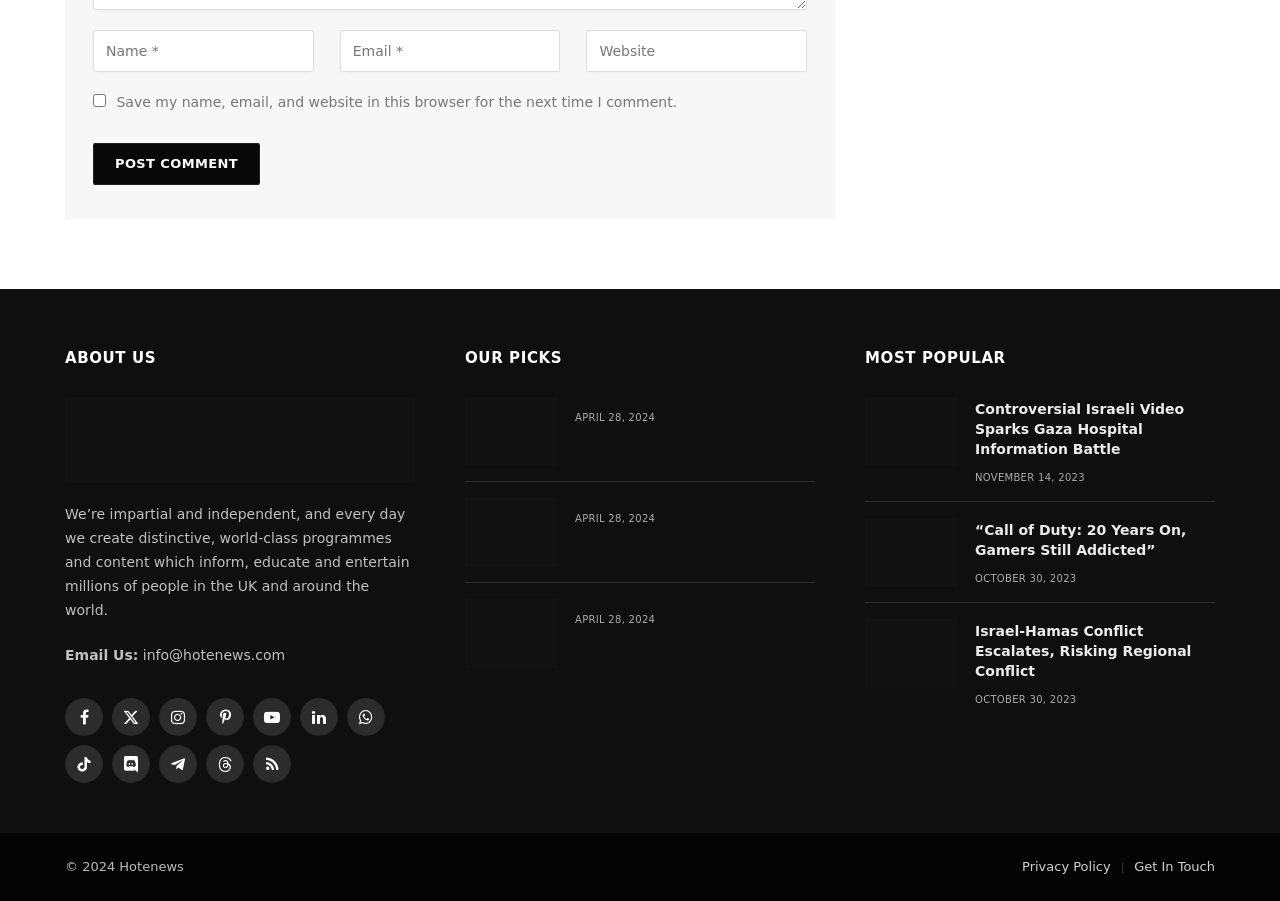Determine the bounding box coordinates of the element's region needed to click to follow the instruction: "Email us". Provide these coordinates as four float numbers between 0 and 1, formatted as [left, top, right, bottom].

[0.108, 0.719, 0.223, 0.736]